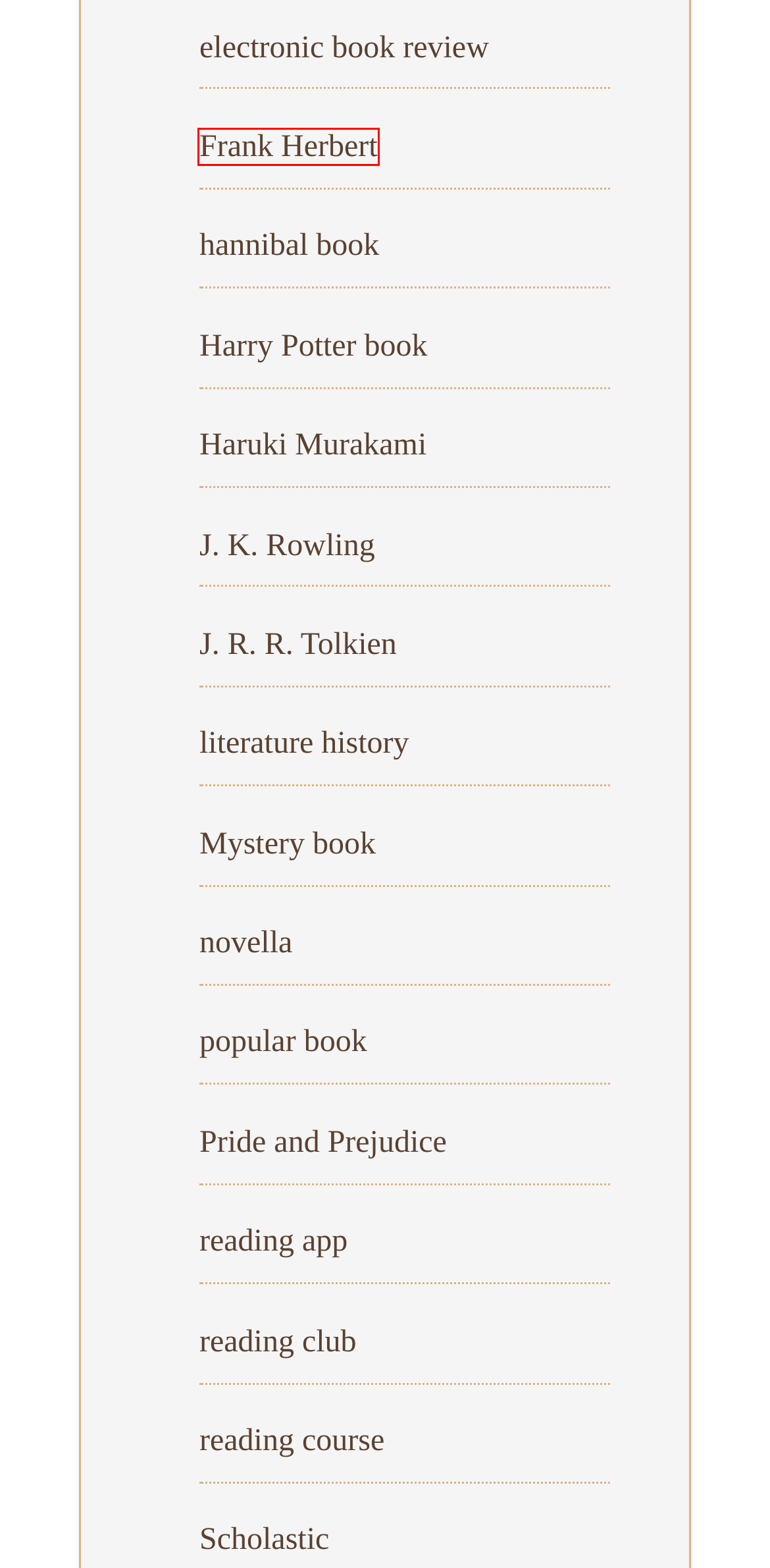You are presented with a screenshot of a webpage containing a red bounding box around a particular UI element. Select the best webpage description that matches the new webpage after clicking the element within the bounding box. Here are the candidates:
A. novella - The Forest of Books
B. Frank Herbert - The Forest of Books
C. reading club - The Forest of Books
D. reading course - The Forest of Books
E. literature history - The Forest of Books
F. Harry Potter book - The Forest of Books
G. hannibal book - The Forest of Books
H. Haruki Murakami - The Forest of Books

B